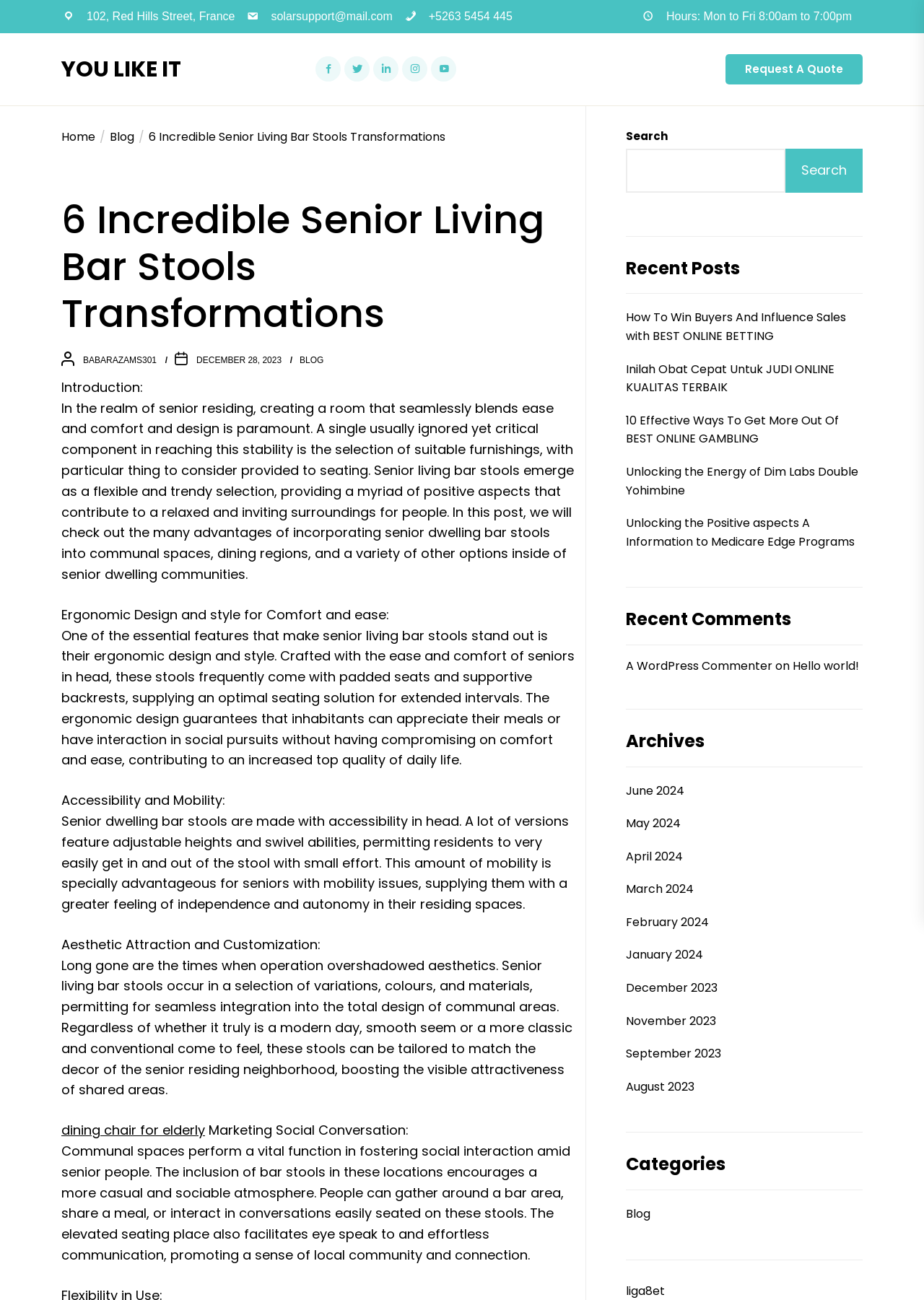What is the purpose of communal spaces in senior living communities?
Refer to the screenshot and respond with a concise word or phrase.

Fostering social interaction